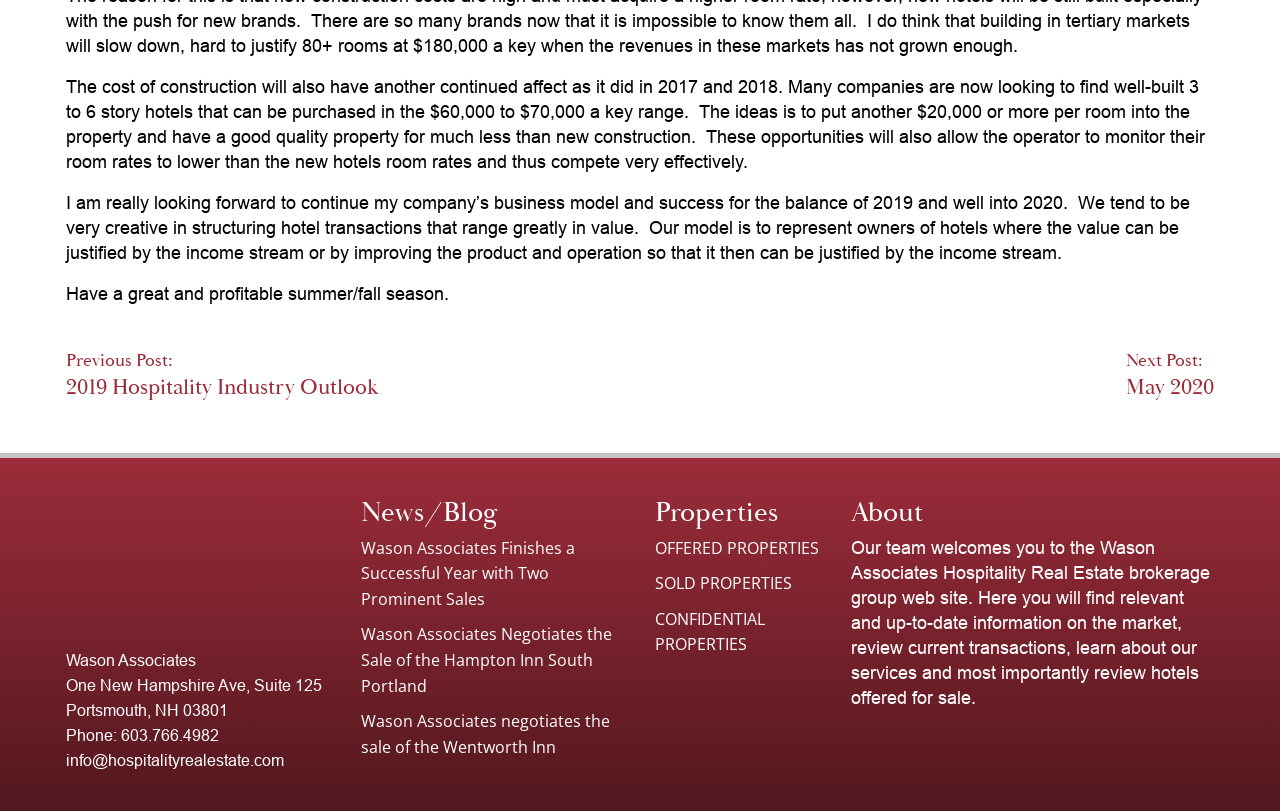What is the address of Wason Associates?
Refer to the image and provide a one-word or short phrase answer.

One New Hampshire Ave, Suite 125 Portsmouth, NH 03801